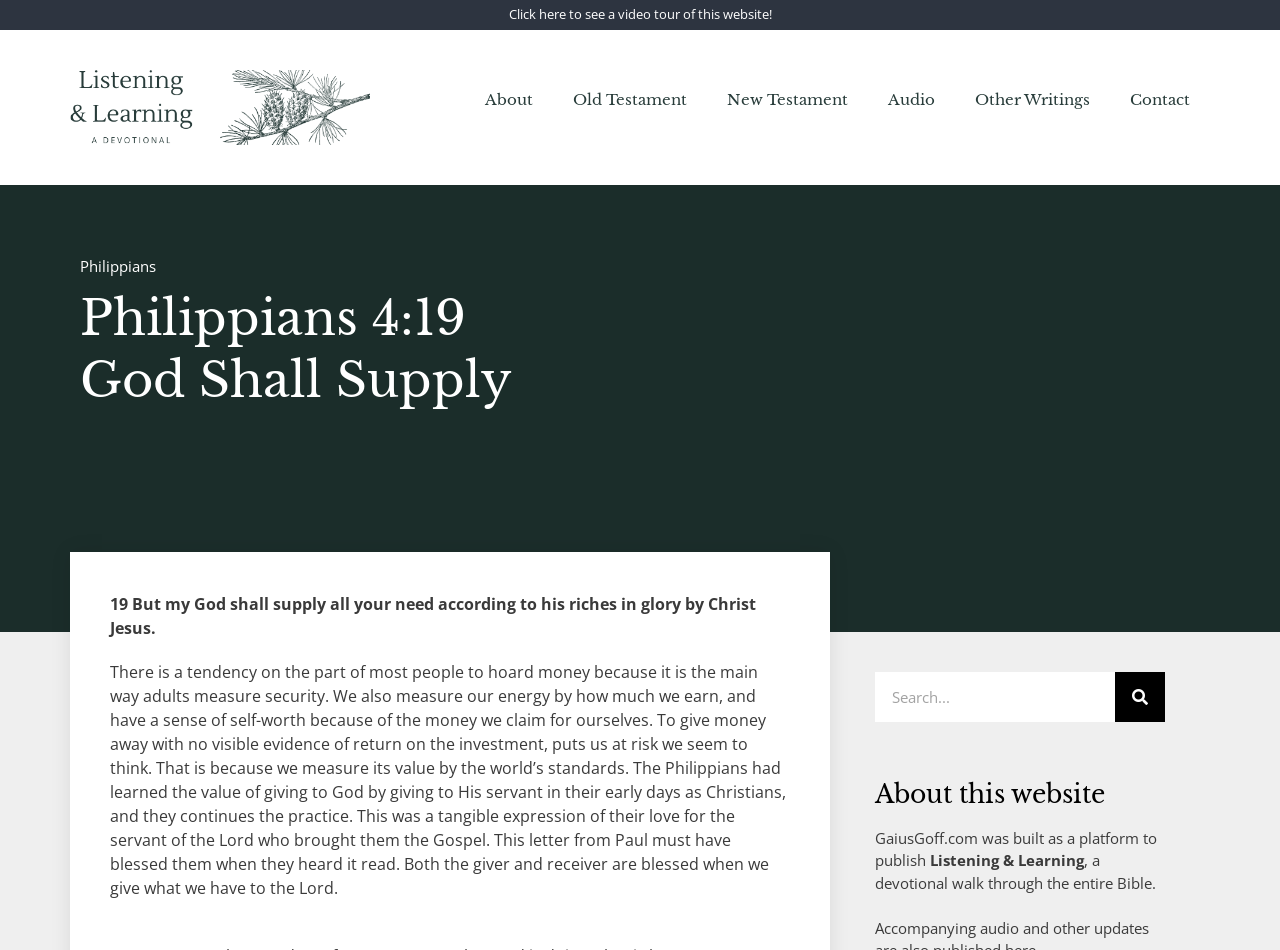Please extract the webpage's main title and generate its text content.

Philippians 4:19
God Shall Supply